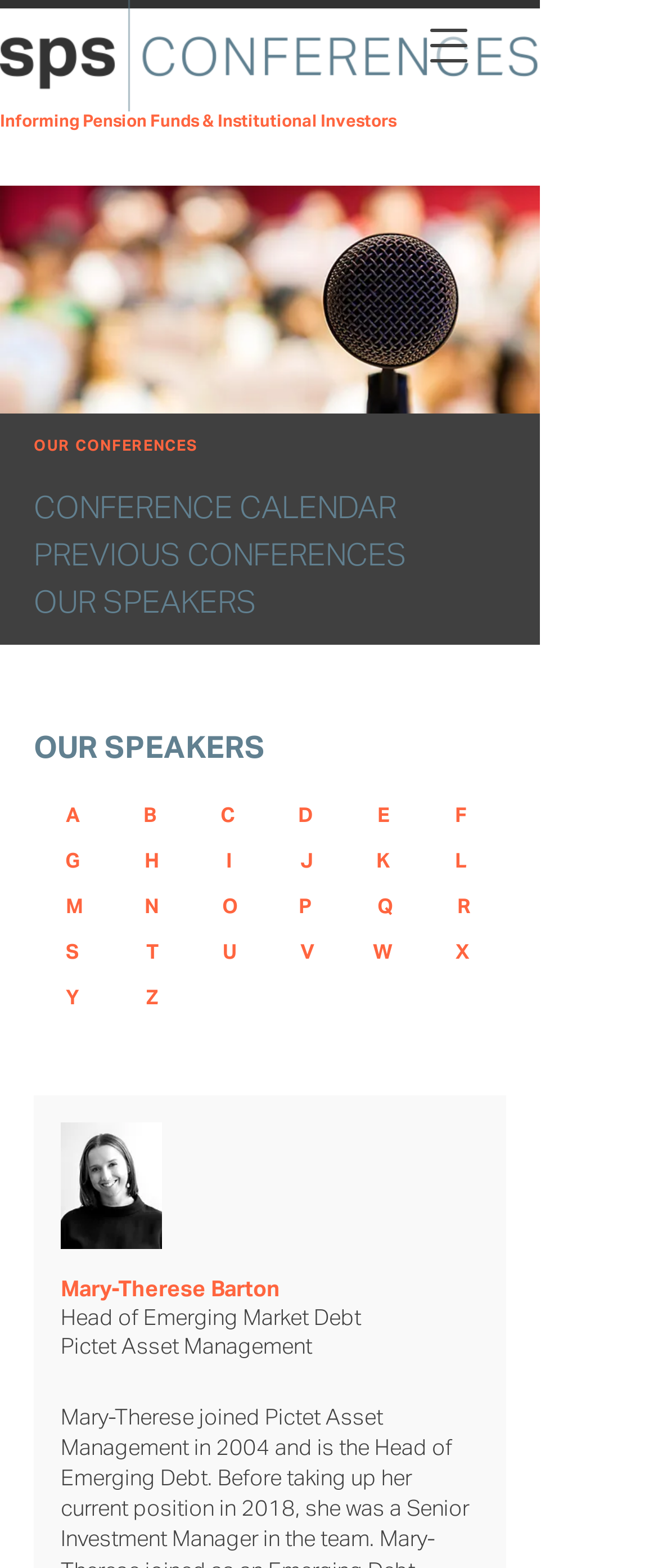Kindly determine the bounding box coordinates of the area that needs to be clicked to fulfill this instruction: "View the 'CONFERENCE CALENDAR'".

[0.051, 0.31, 0.718, 0.337]